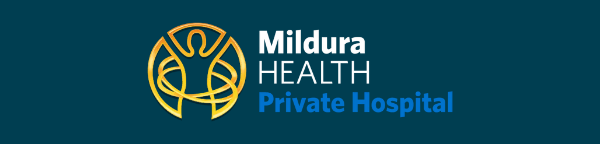What is the color of the lettering for 'Private Hospital'?
Using the image as a reference, answer the question with a short word or phrase.

Striking blue